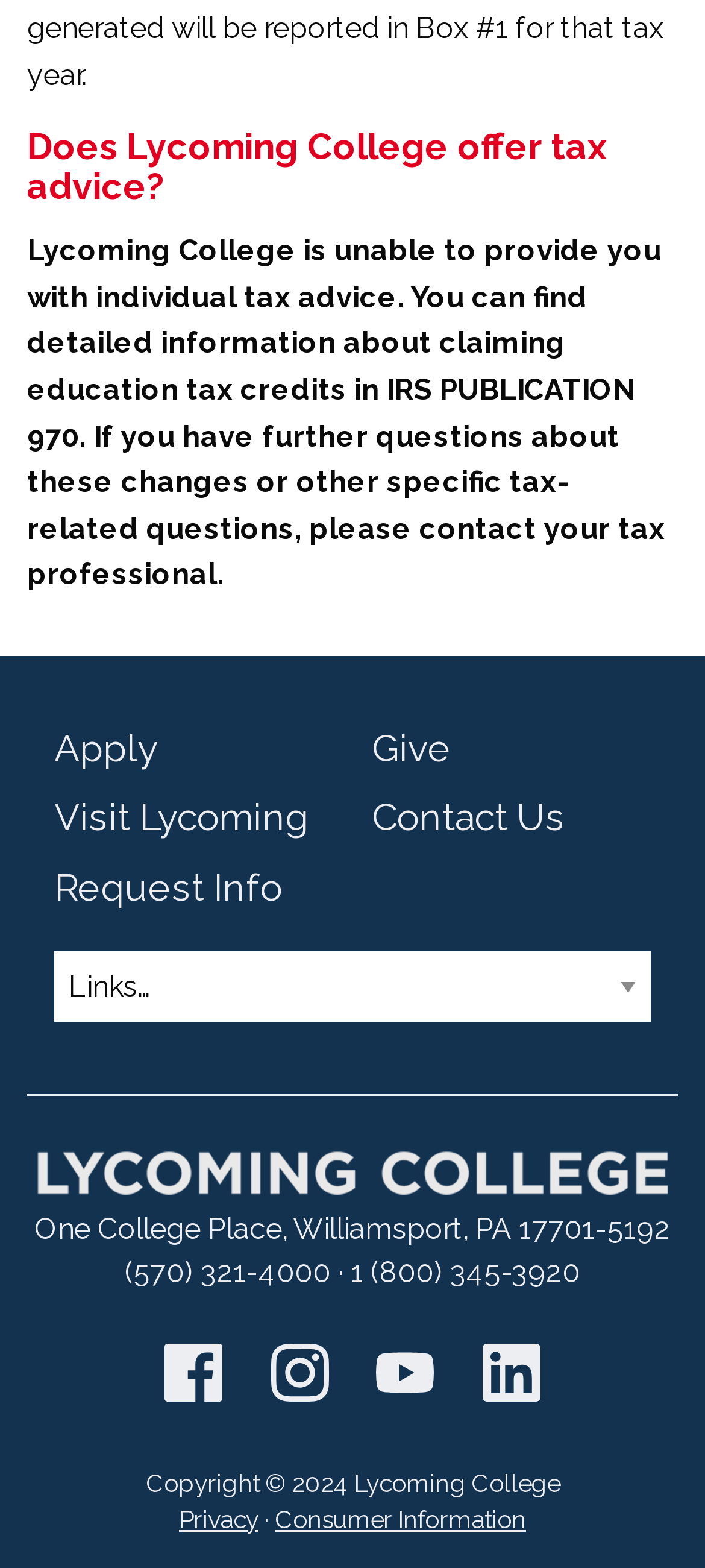Locate the bounding box coordinates of the clickable area needed to fulfill the instruction: "Contact Us".

[0.527, 0.506, 0.801, 0.535]